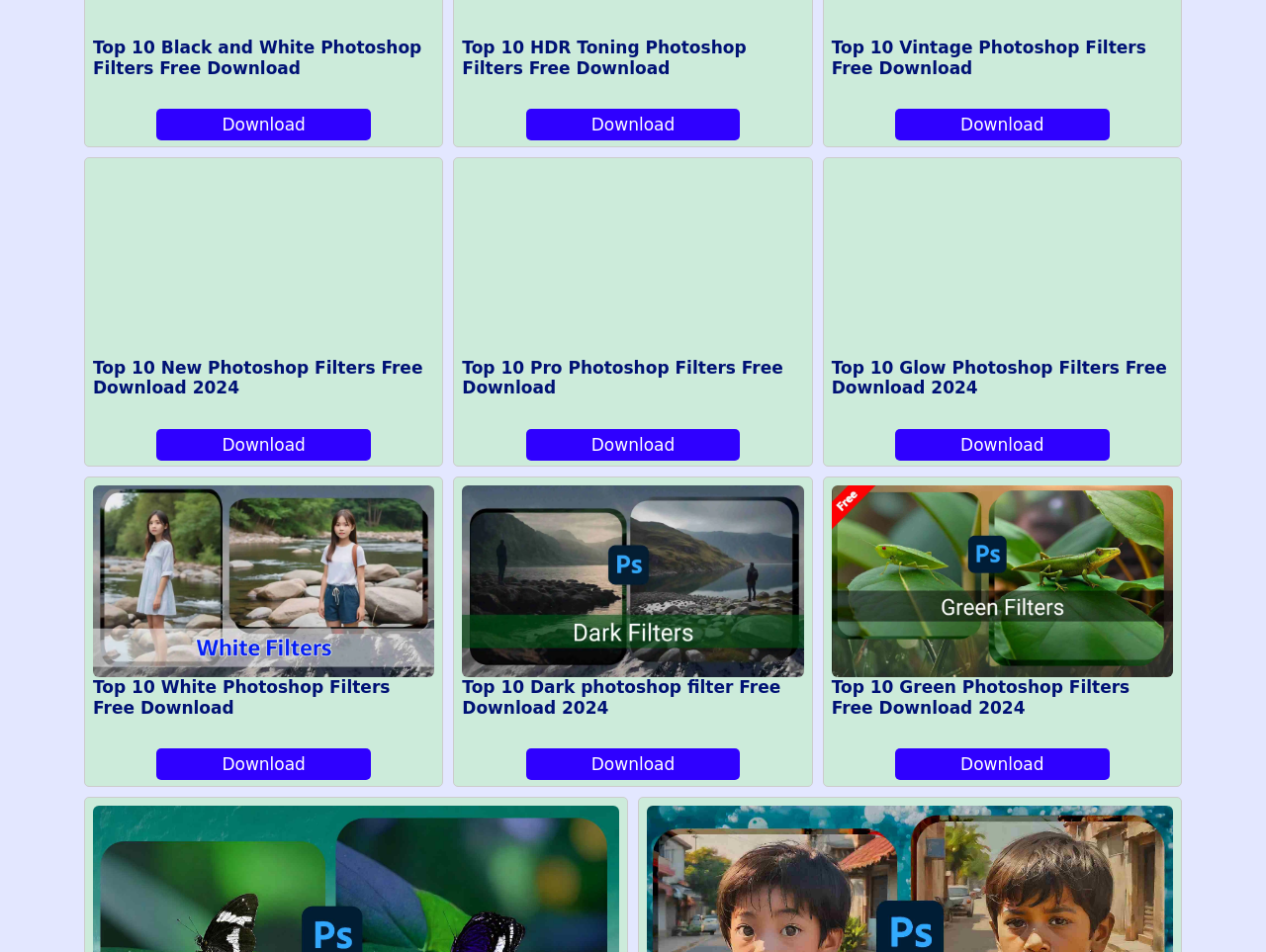Please find the bounding box coordinates of the clickable region needed to complete the following instruction: "Click on 'Disclosure Policy'". The bounding box coordinates must consist of four float numbers between 0 and 1, i.e., [left, top, right, bottom].

None